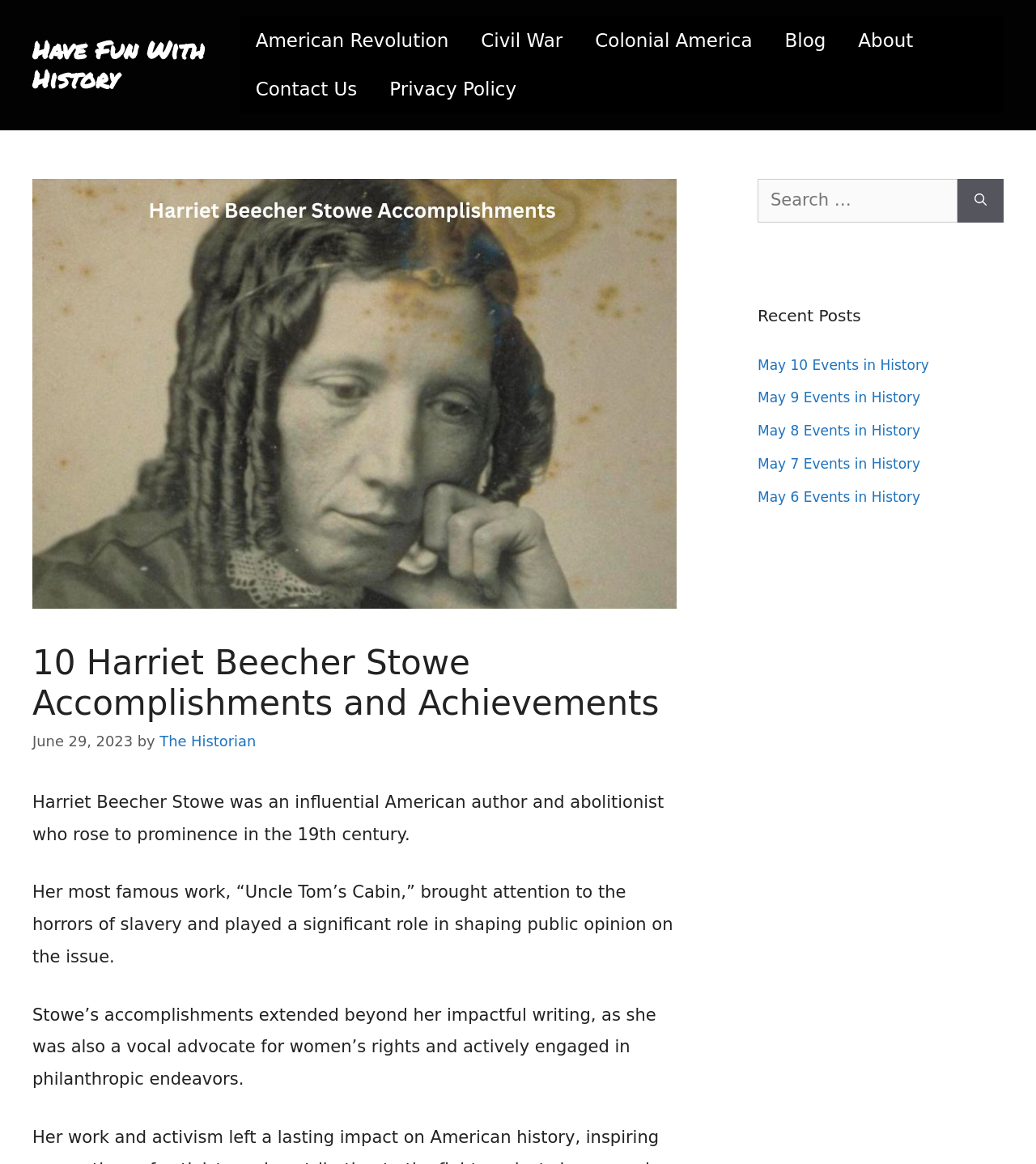Find and provide the bounding box coordinates for the UI element described with: "The Historian".

[0.154, 0.63, 0.247, 0.644]